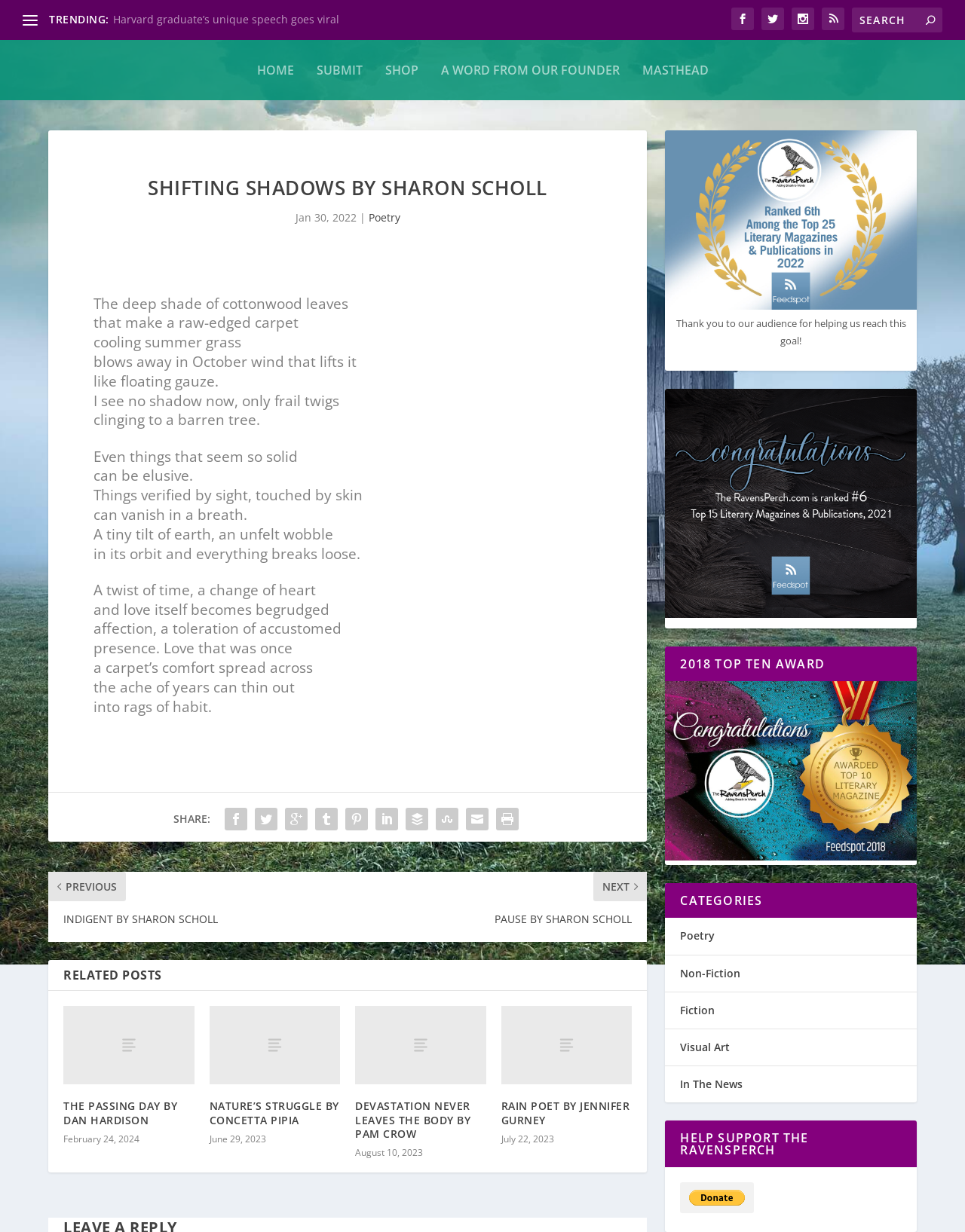How many related posts are there?
Based on the visual, give a brief answer using one word or a short phrase.

4